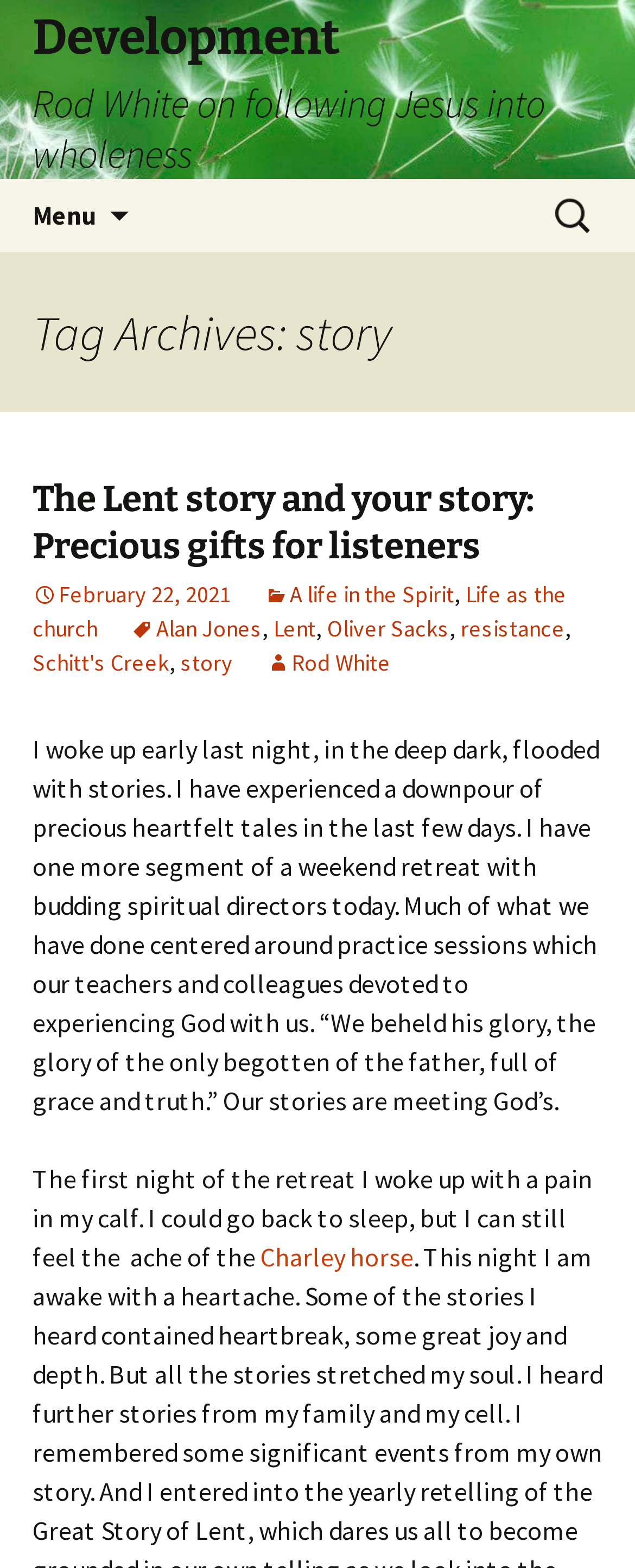How many search boxes are present on the webpage? Refer to the image and provide a one-word or short phrase answer.

1